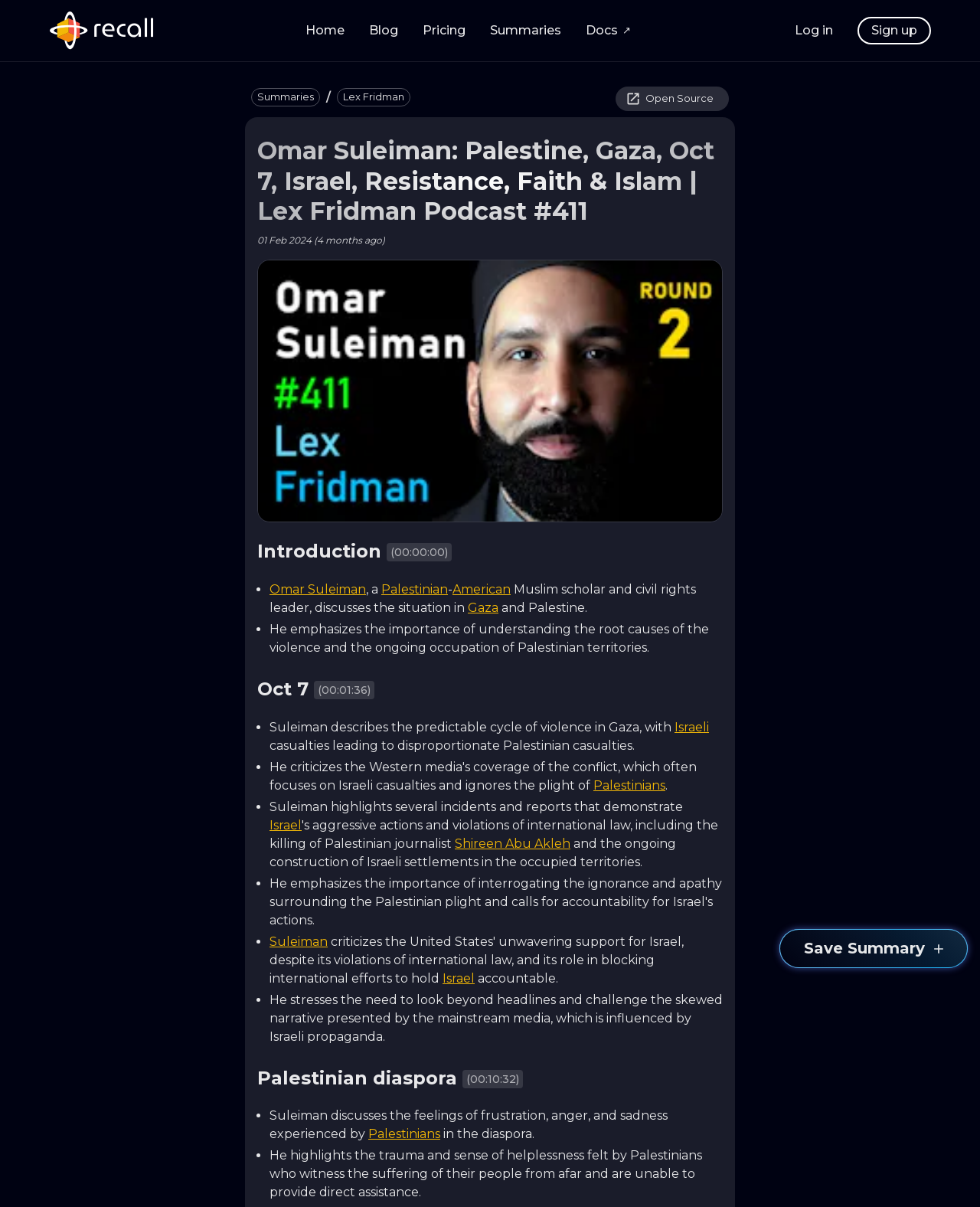Answer the question in one word or a short phrase:
What is the topic of the discussion in the podcast?

Palestine and Israel